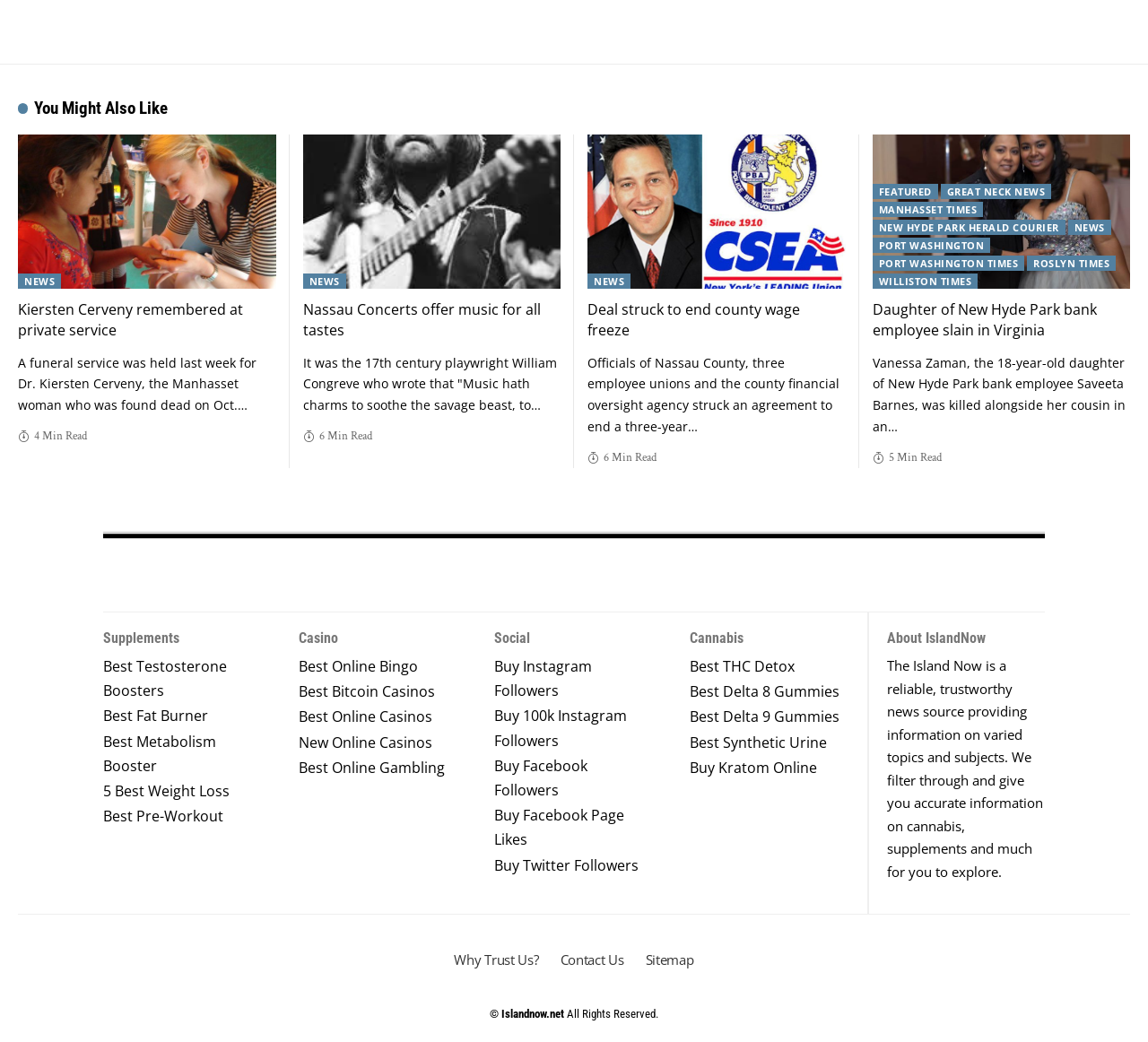Locate the bounding box coordinates of the item that should be clicked to fulfill the instruction: "Visit 'The Island Now' website".

[0.09, 0.538, 0.277, 0.564]